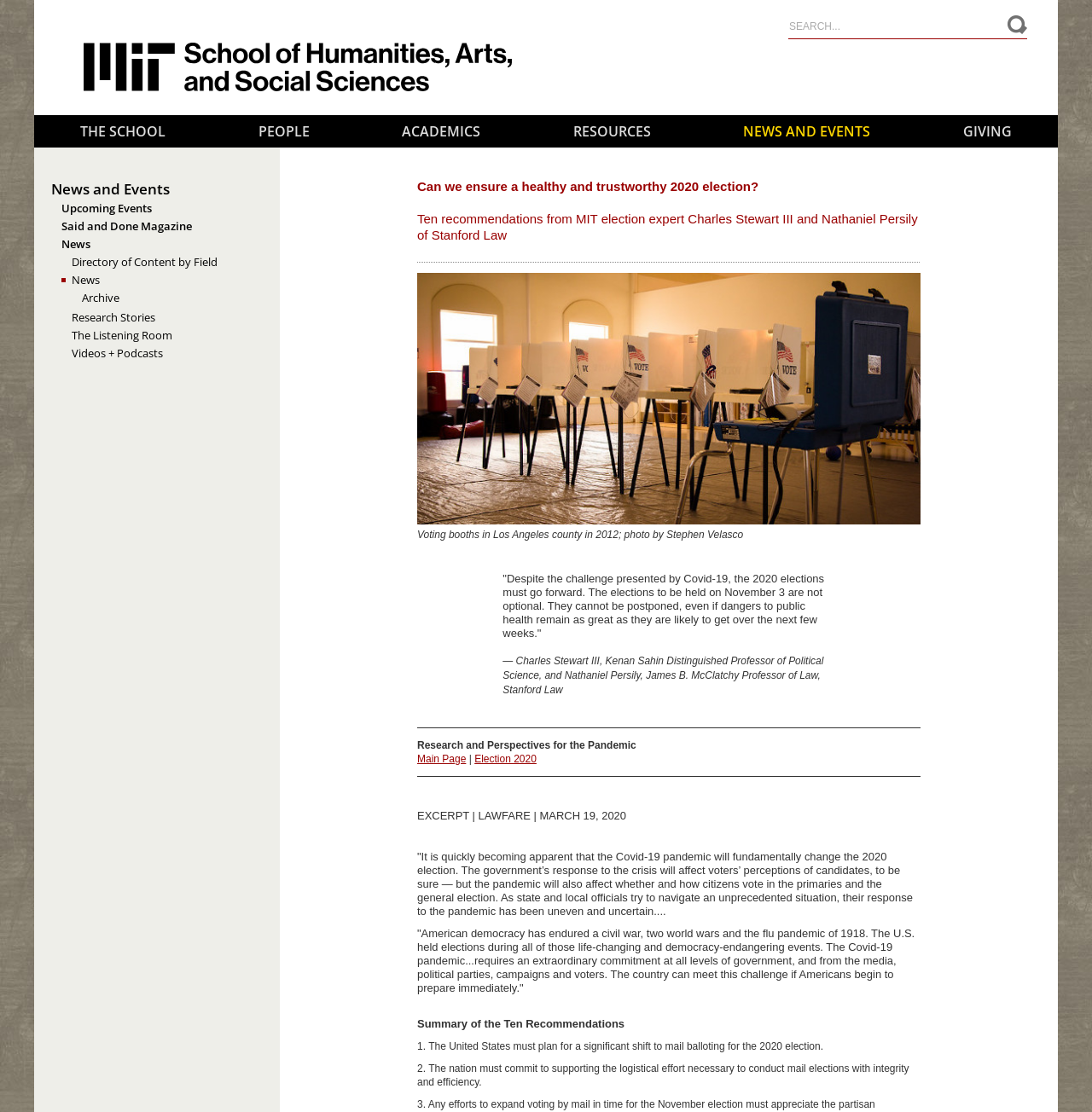Please locate and generate the primary heading on this webpage.

Can we ensure a healthy and trustworthy 2020 election?

Ten recommendations from MIT election expert Charles Stewart III and Nathaniel Persily of Stanford Law
 